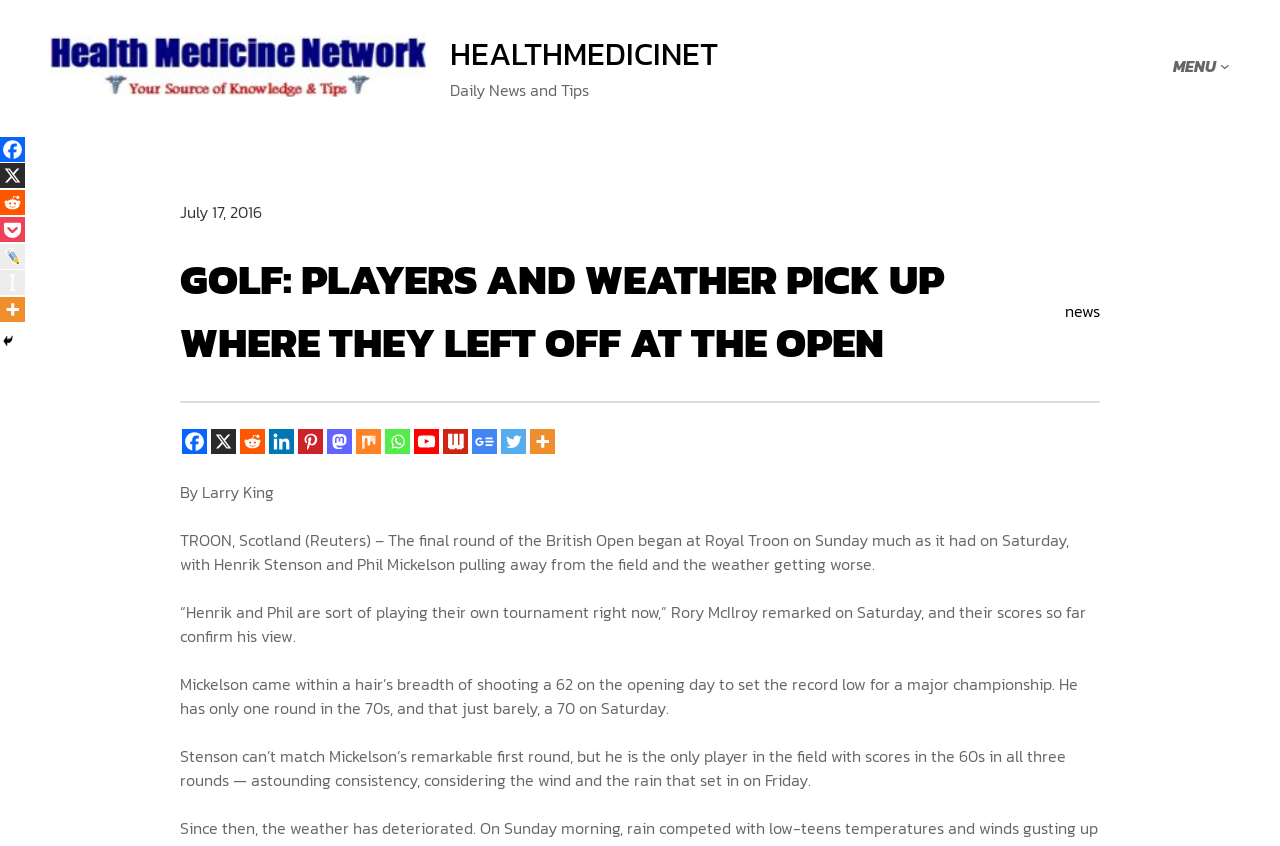Specify the bounding box coordinates of the element's area that should be clicked to execute the given instruction: "Click the 'HEALTHMEDICINET' link". The coordinates should be four float numbers between 0 and 1, i.e., [left, top, right, bottom].

[0.352, 0.035, 0.561, 0.092]